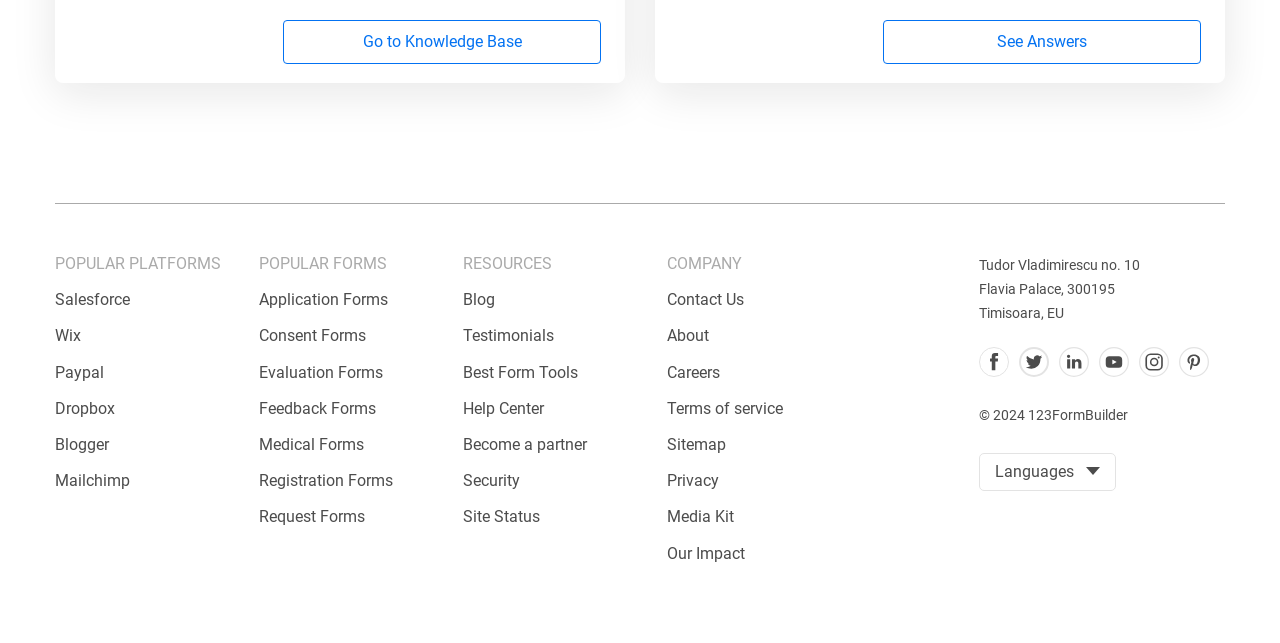What is the main topic of this webpage?
Offer a detailed and full explanation in response to the question.

Based on the static text elements, I can see that the webpage is discussing Conversion Rate Optimization (CRO) and its importance in marketing. The heading 'What Does Conversion Rate Optimization Do?' and the subsequent text provide a clear indication of the main topic.